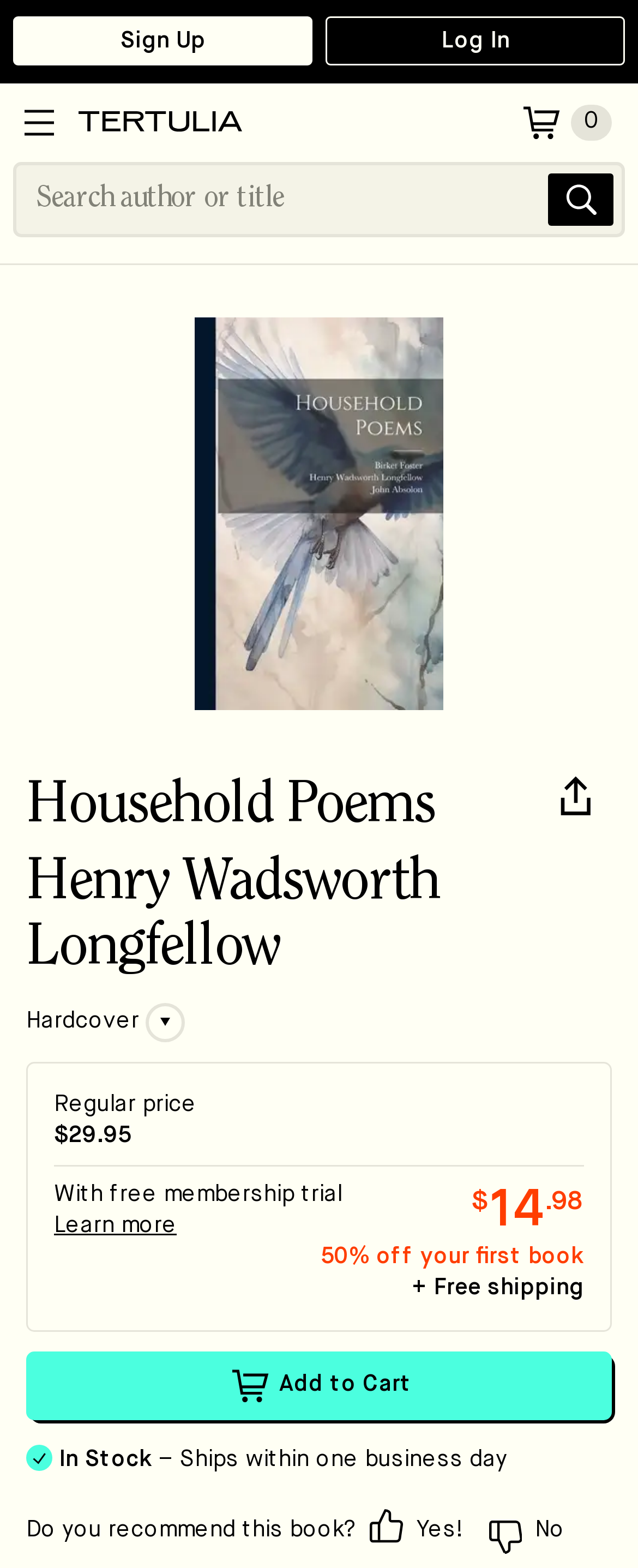Pinpoint the bounding box coordinates of the clickable element to carry out the following instruction: "Learn more about the book."

[0.085, 0.772, 0.536, 0.792]